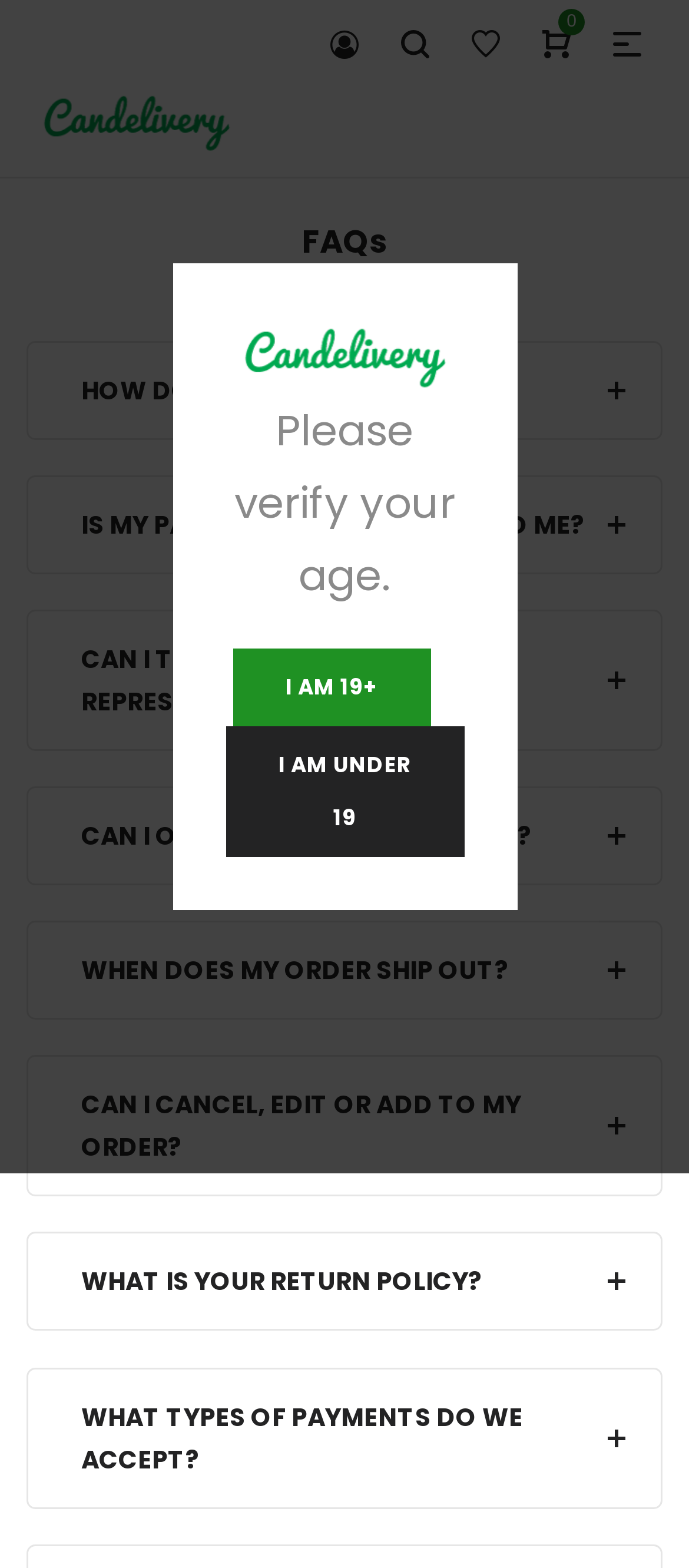Can I talk to a customer representative according to this page?
With the help of the image, please provide a detailed response to the question.

I saw a heading that says 'CAN I TALK WITH A CUSTOMER REPRESENTATIVE?' with a corresponding link, which suggests that it is possible to talk to a customer representative according to this page.